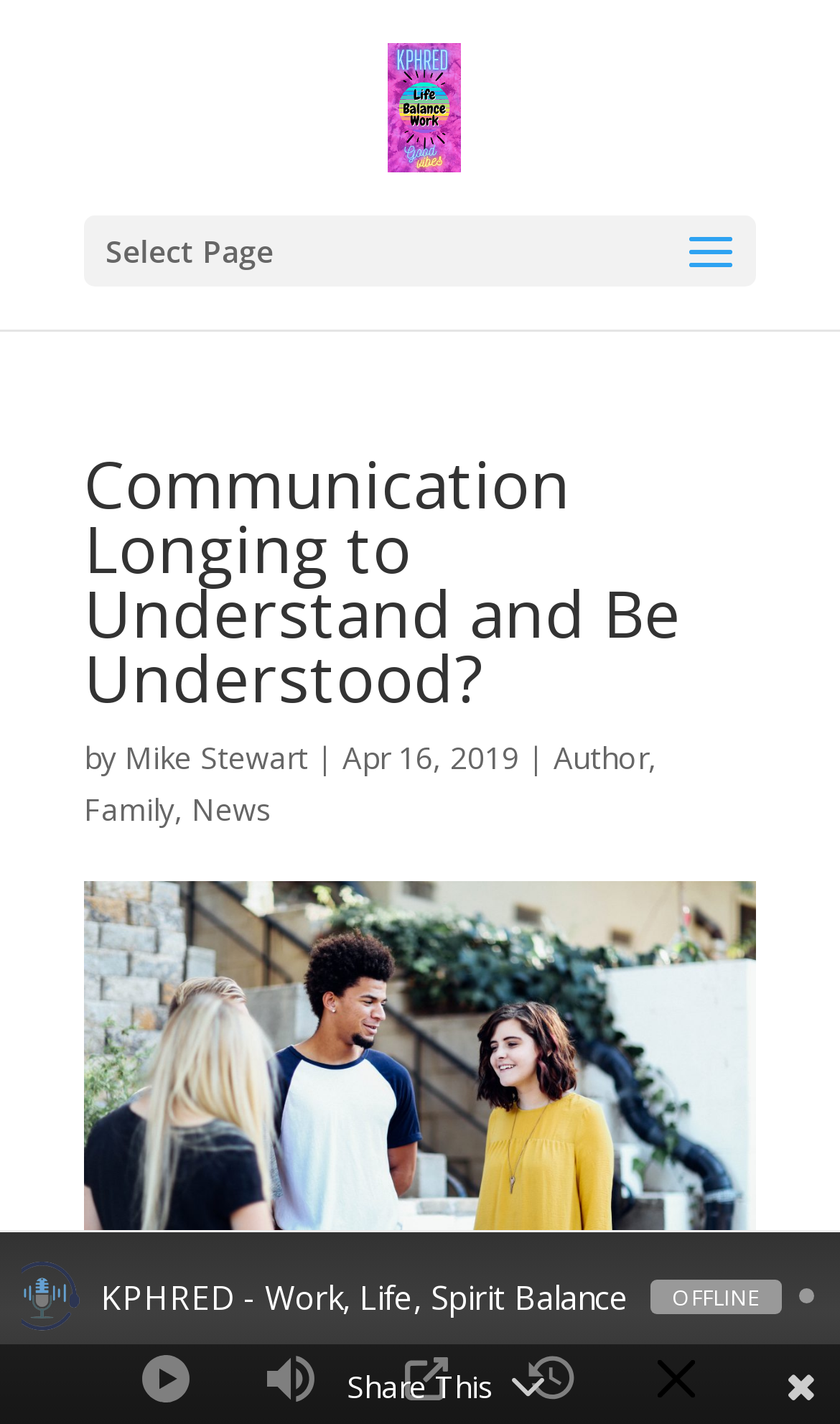Please identify the bounding box coordinates of the element on the webpage that should be clicked to follow this instruction: "Read the article by Mike Stewart". The bounding box coordinates should be given as four float numbers between 0 and 1, formatted as [left, top, right, bottom].

[0.149, 0.517, 0.367, 0.546]